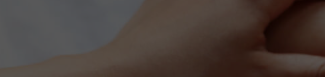What is the purpose of the hand technique?
Look at the image and provide a short answer using one word or a phrase.

Relaxation and wellness